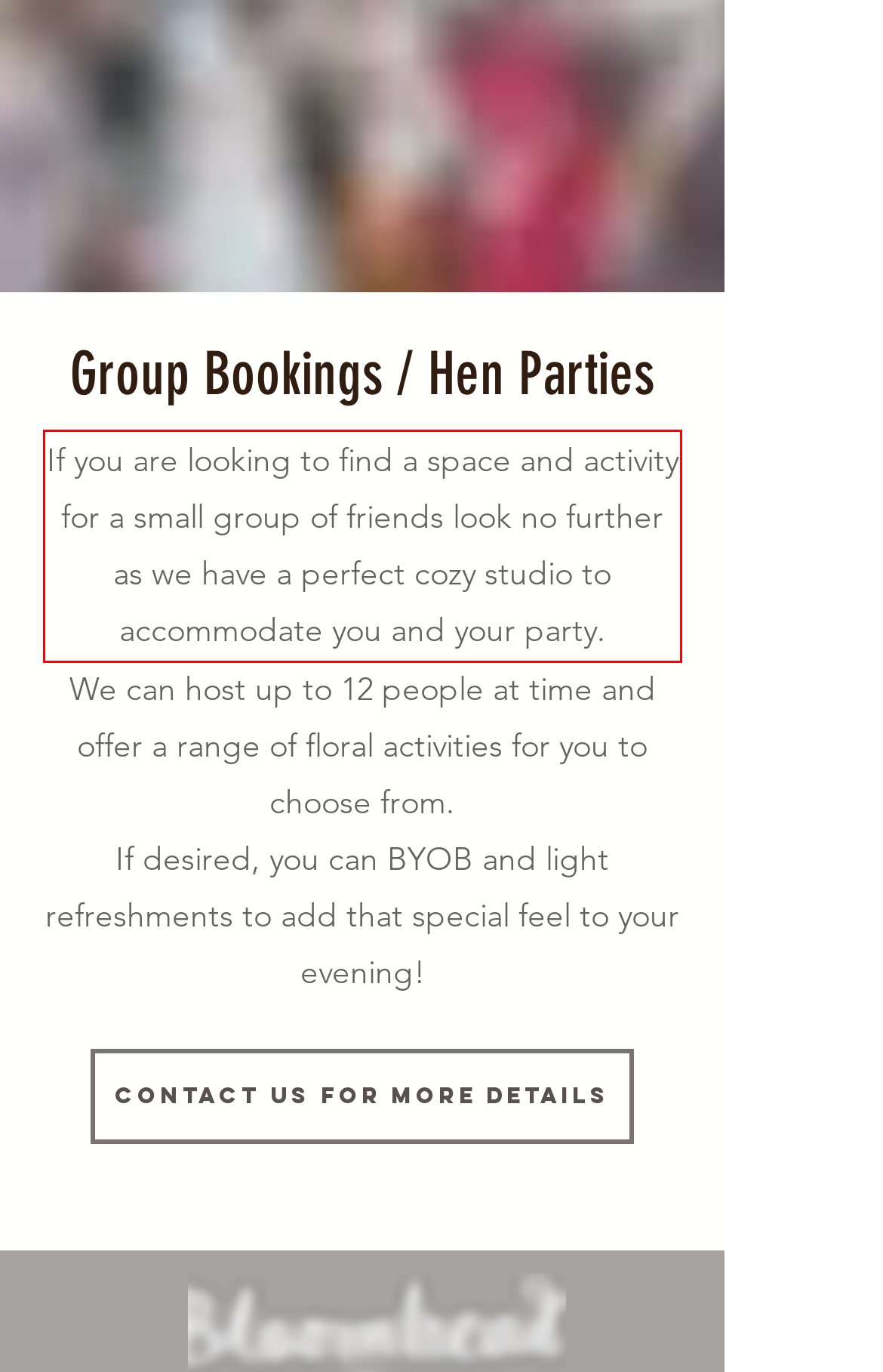Identify the red bounding box in the webpage screenshot and perform OCR to generate the text content enclosed.

If you are looking to find a space and activity for a small group of friends look no further as we have a perfect cozy studio to accommodate you and your party.​